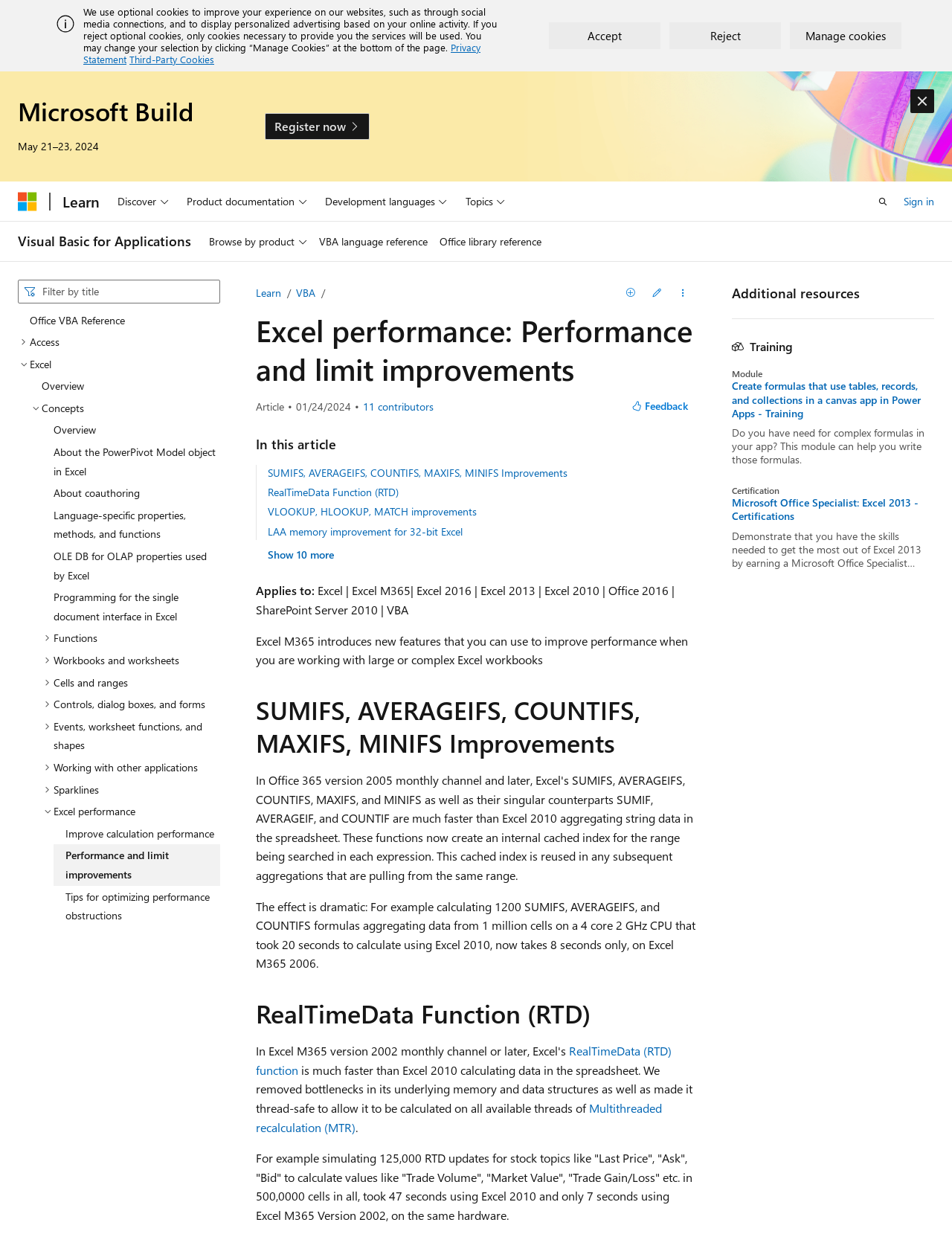Determine the bounding box coordinates of the UI element described below. Use the format (top-left x, top-left y, bottom-right x, bottom-right y) with floating point numbers between 0 and 1: Improve calculation performance

[0.056, 0.667, 0.231, 0.684]